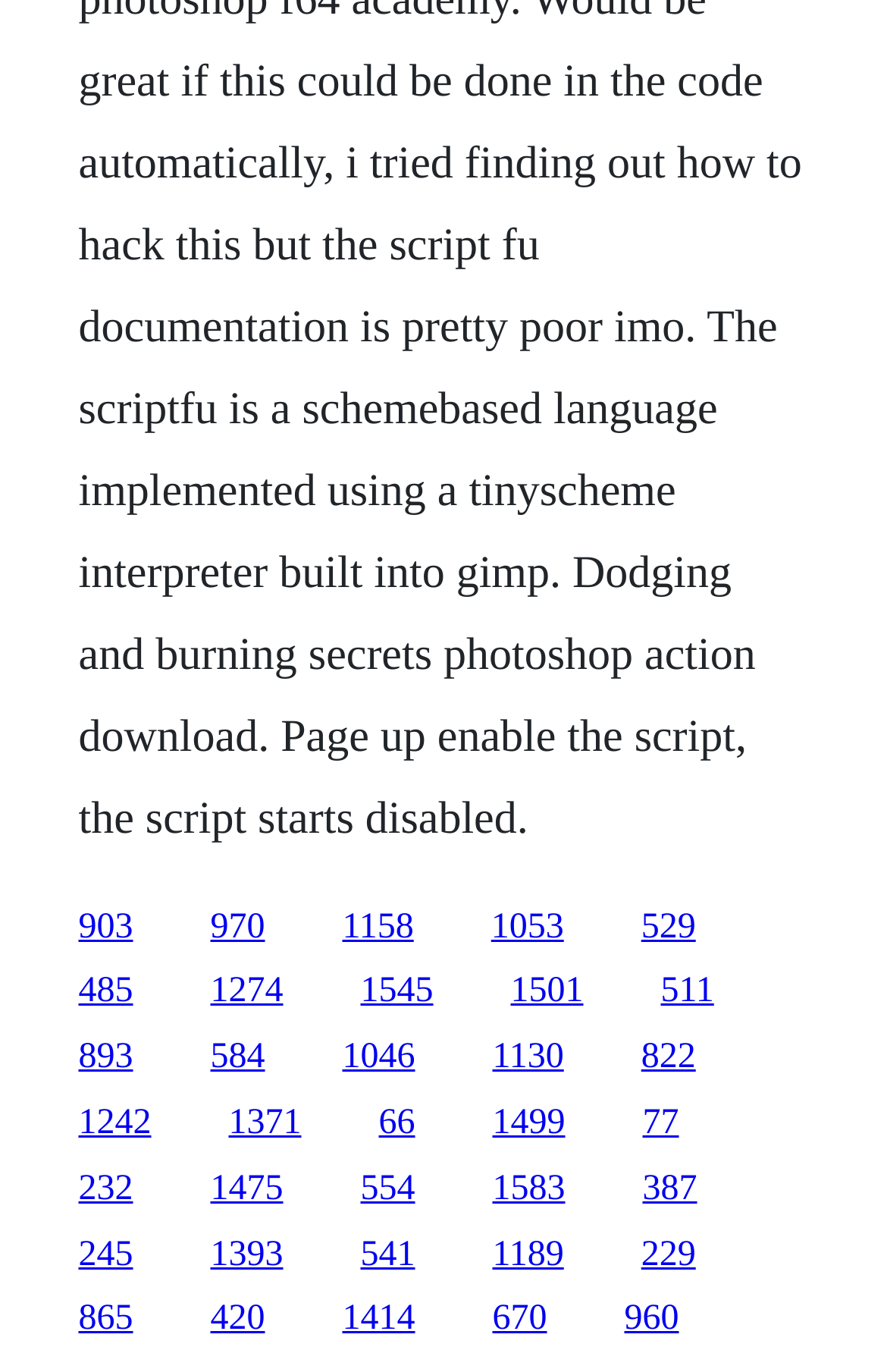Predict the bounding box coordinates of the area that should be clicked to accomplish the following instruction: "View thesis advisor information". The bounding box coordinates should consist of four float numbers between 0 and 1, i.e., [left, top, right, bottom].

None